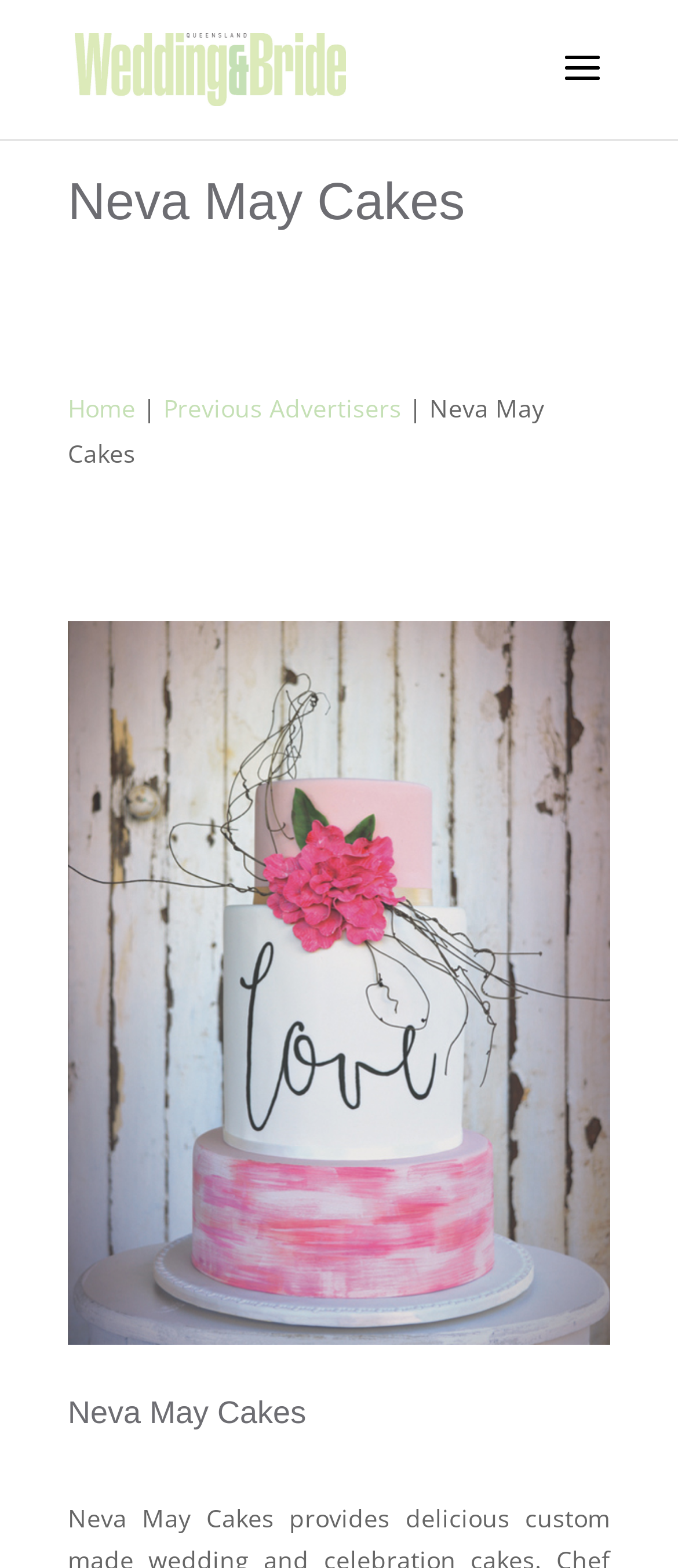Kindly respond to the following question with a single word or a brief phrase: 
What is the width of the image?

0.4